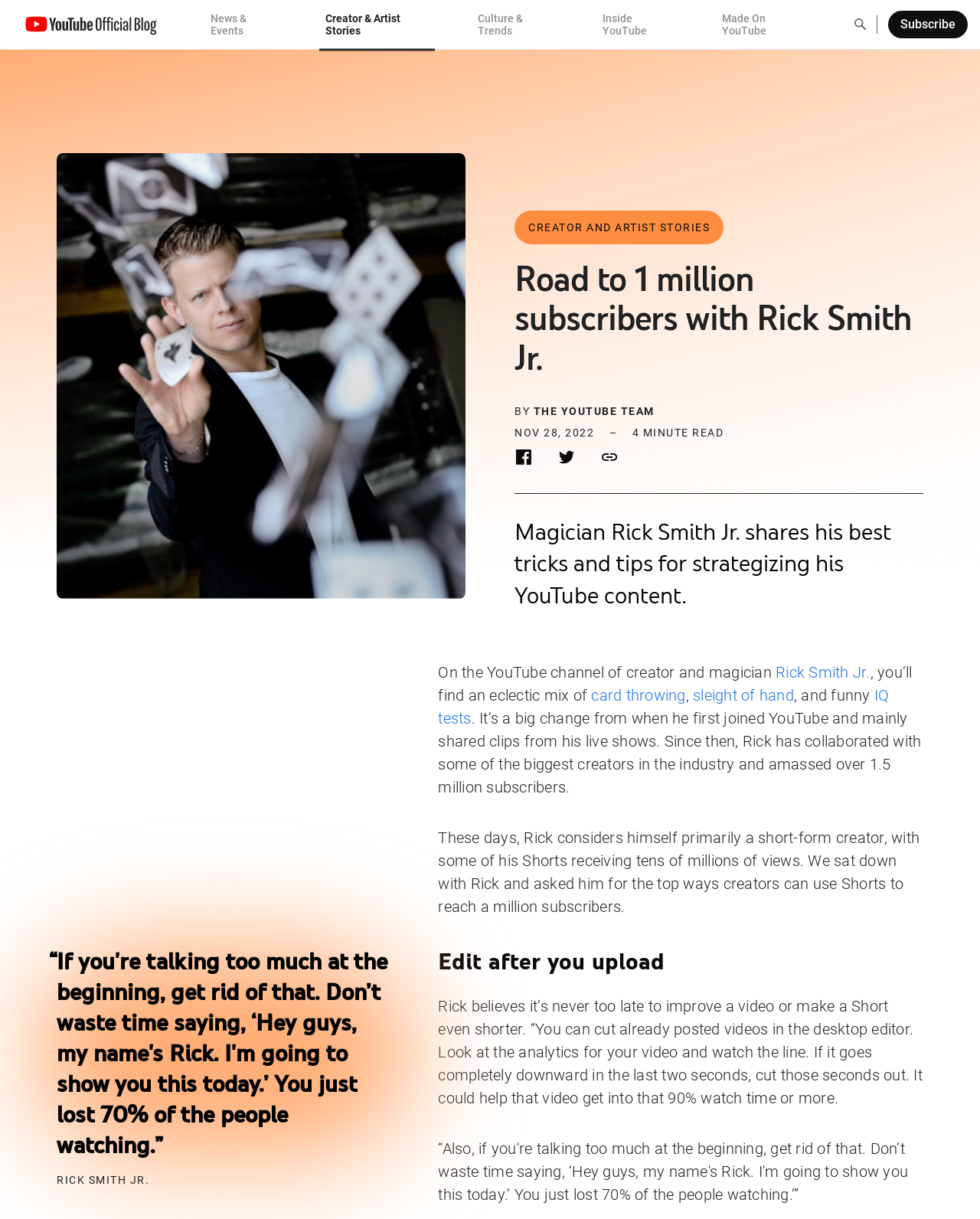Find and specify the bounding box coordinates that correspond to the clickable region for the instruction: "Enter email address".

None